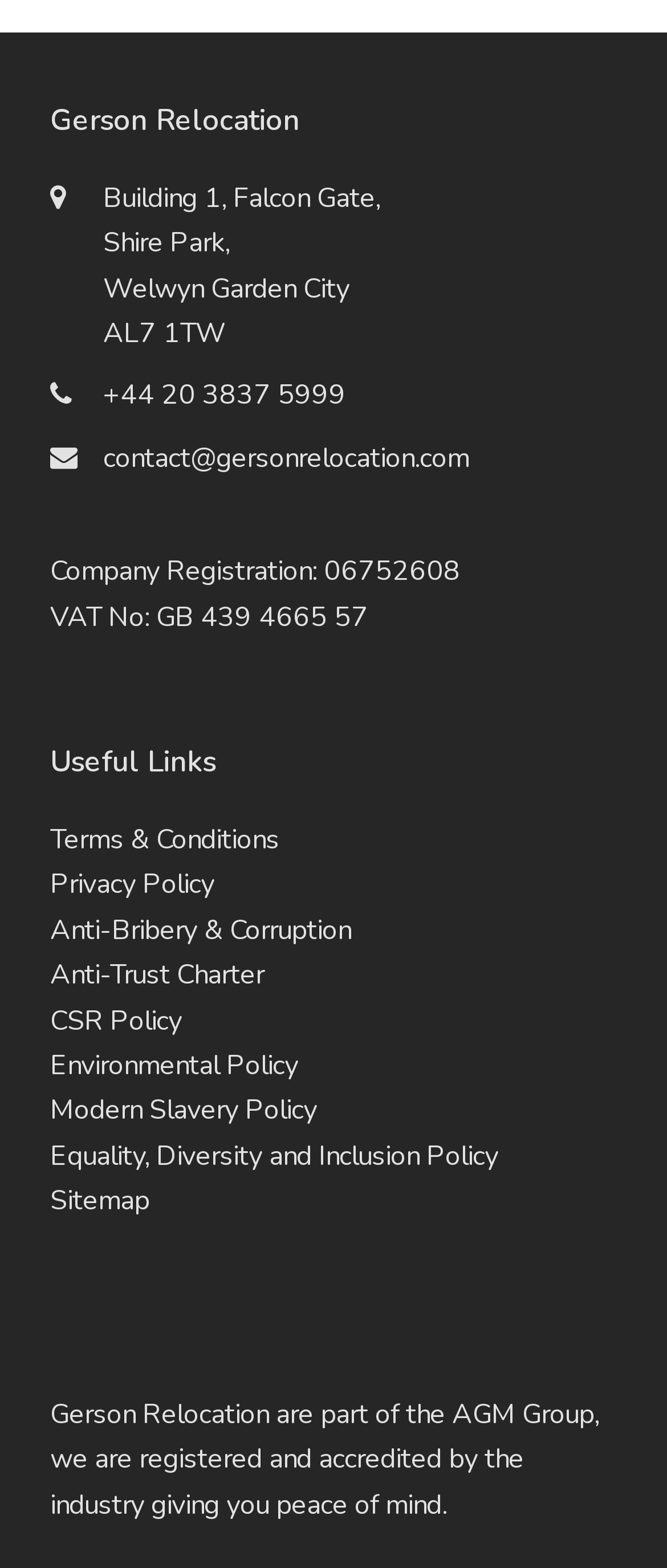Based on the image, provide a detailed response to the question:
What is the company's VAT number?

The company's VAT number can be found on the webpage, specifically in the section that displays the company's registration information, which is located near the bottom of the page. The VAT number is displayed as a static text element, indicating that it is a piece of information provided by the company.